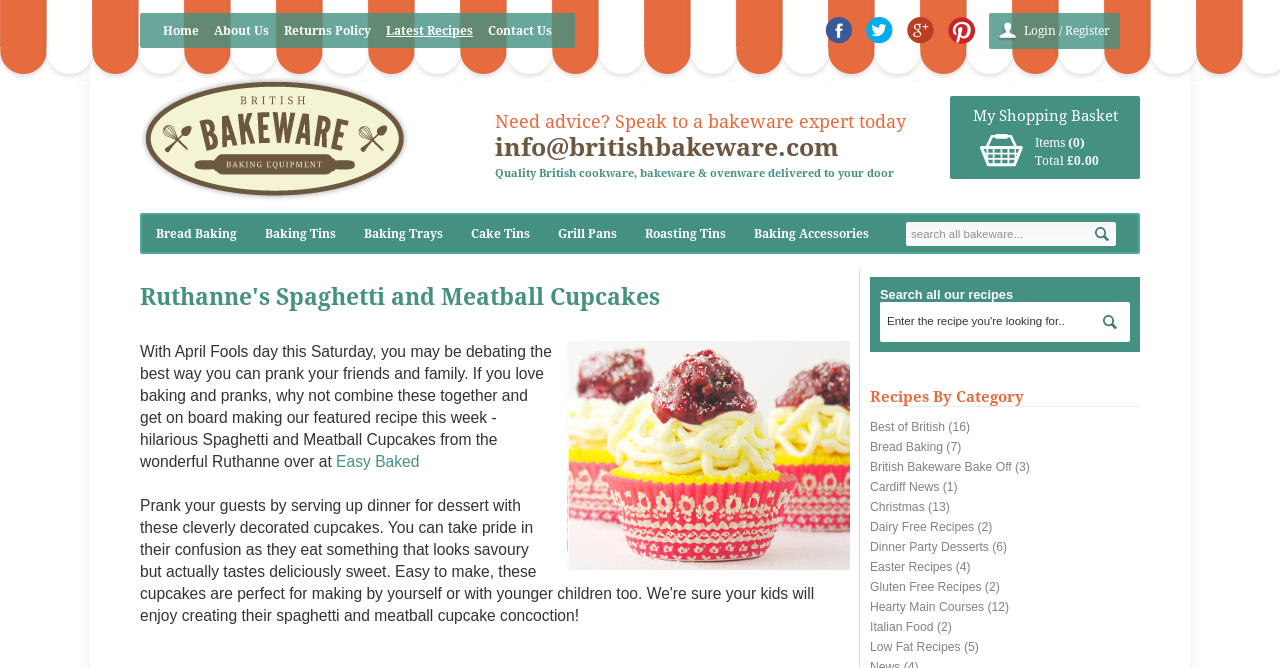From the webpage screenshot, predict the bounding box of the UI element that matches this description: "Low Fat Recipes (5)".

[0.68, 0.959, 0.891, 0.979]